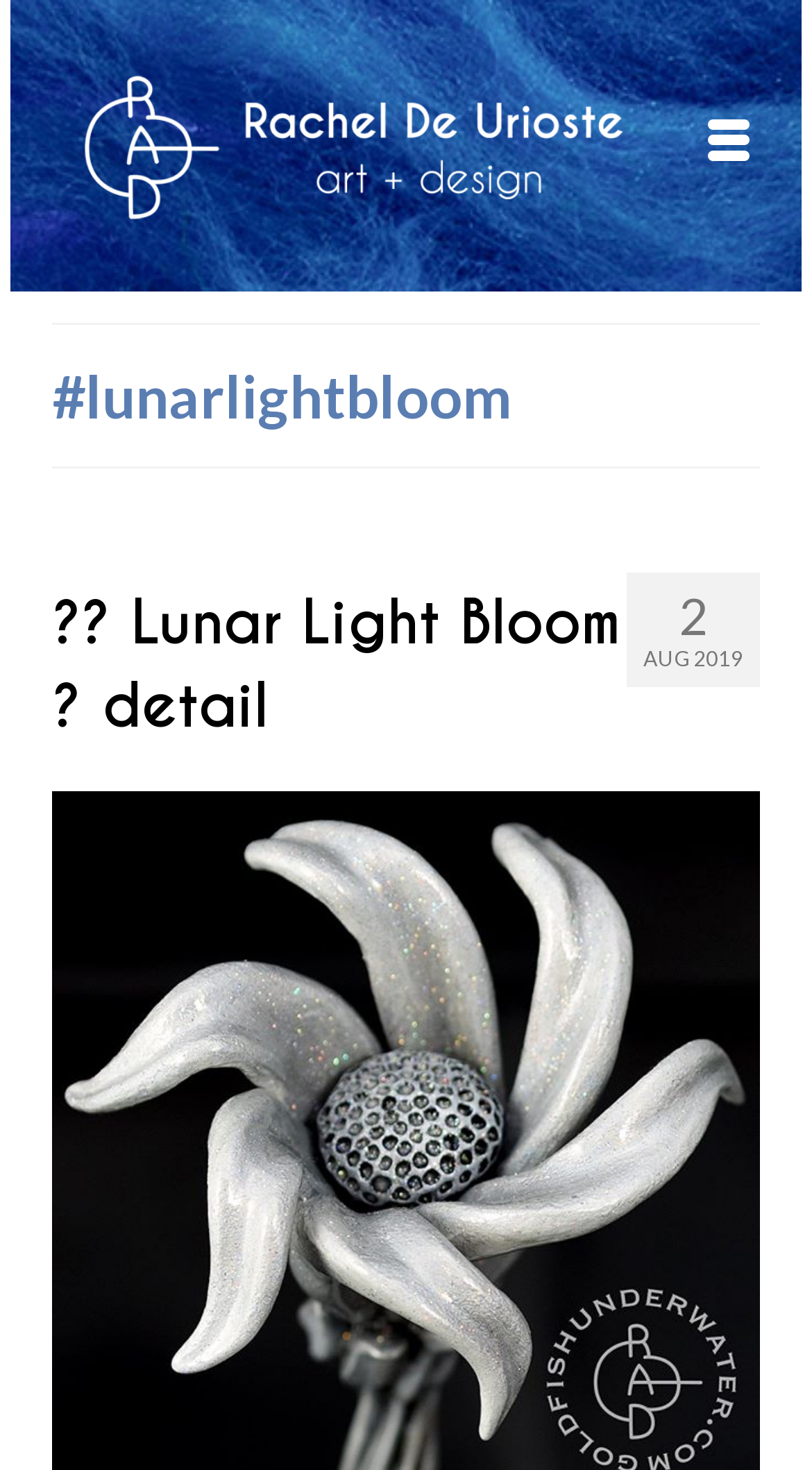Locate the bounding box of the UI element described in the following text: "aria-label="Menu" title="Menu"".

[0.833, 0.0, 0.962, 0.198]